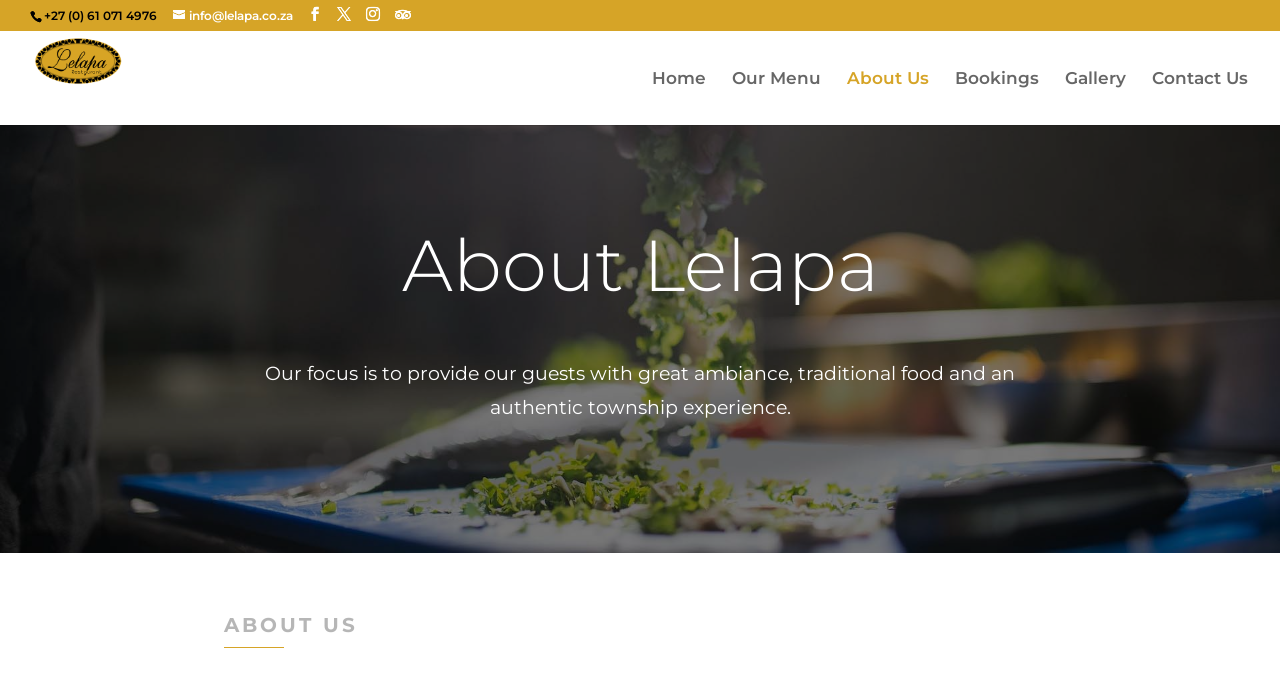Please provide a comprehensive response to the question based on the details in the image: What is the phone number of Lelapa Restaurant?

I found the phone number by looking at the static text element at the top of the page, which displays the phone number as '+27 (0) 61 071 4976'.